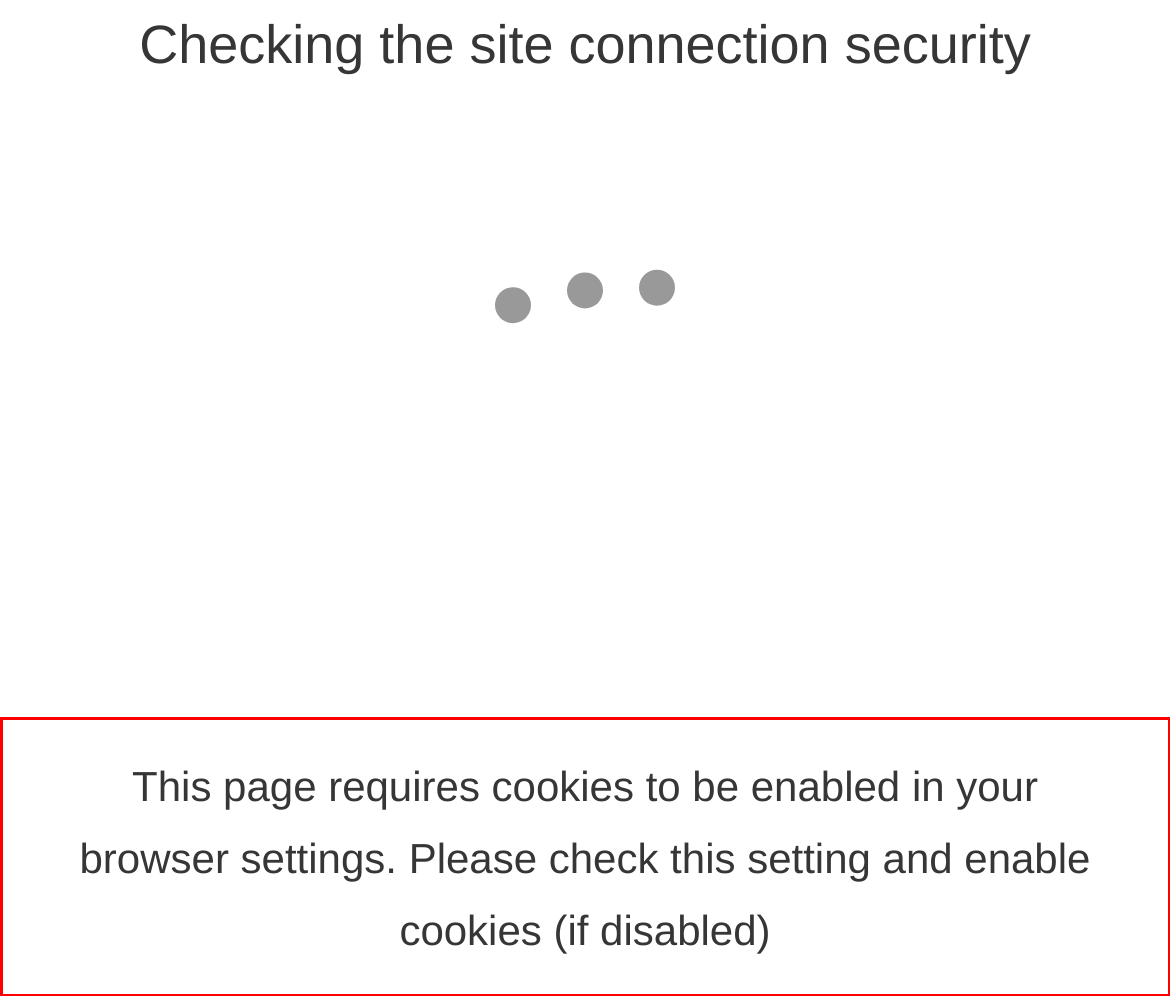Examine the webpage screenshot and use OCR to recognize and output the text within the red bounding box.

This page requires cookies to be enabled in your browser settings. Please check this setting and enable cookies (if disabled)